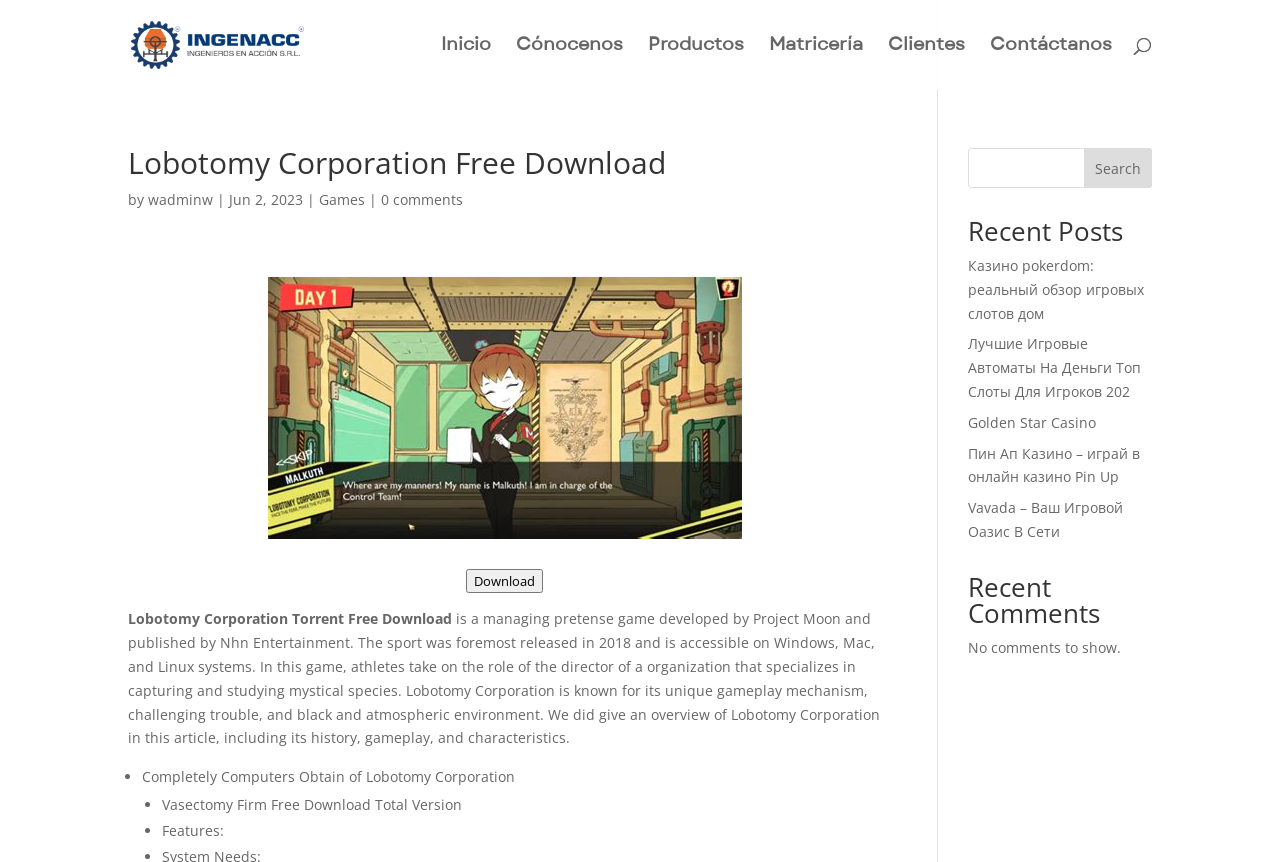Please identify the bounding box coordinates for the region that you need to click to follow this instruction: "Go to Inicio page".

[0.345, 0.044, 0.384, 0.104]